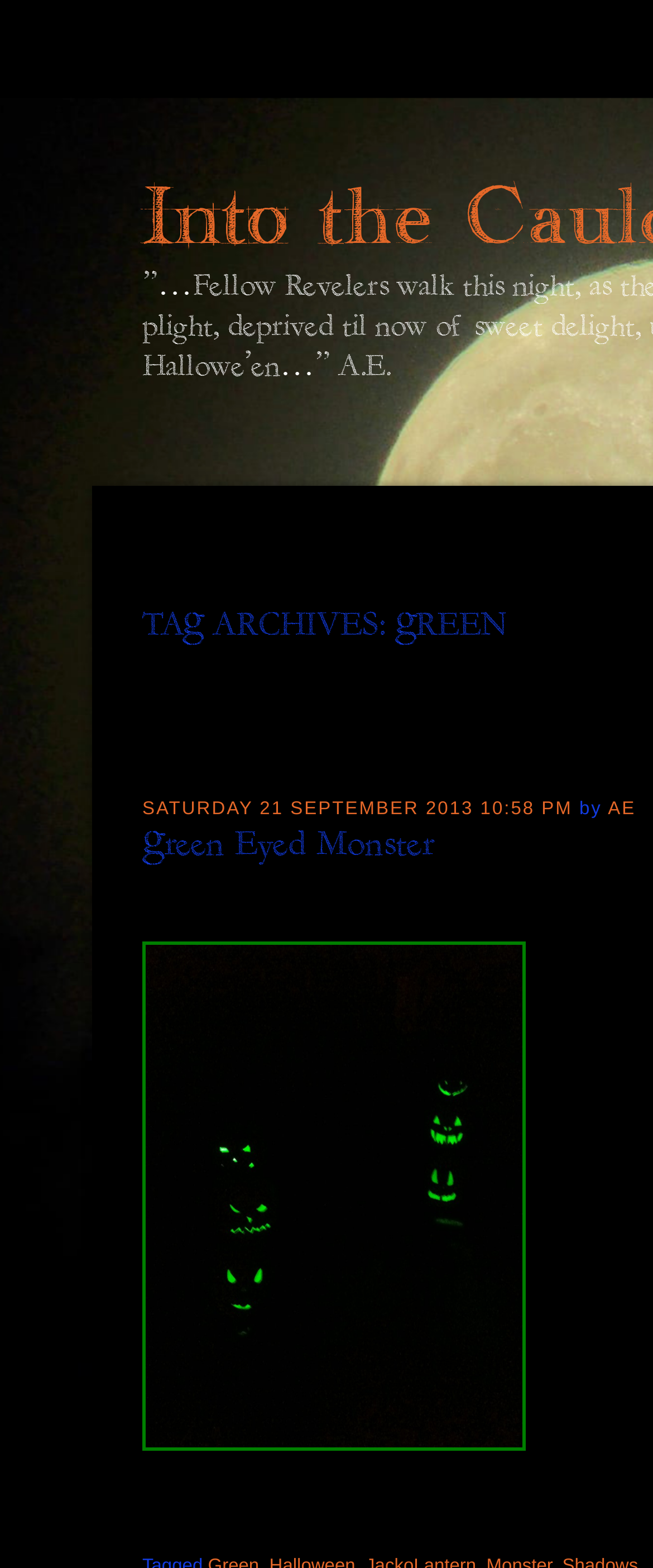What is the title of the post?
Provide a short answer using one word or a brief phrase based on the image.

Green Eyed Monster